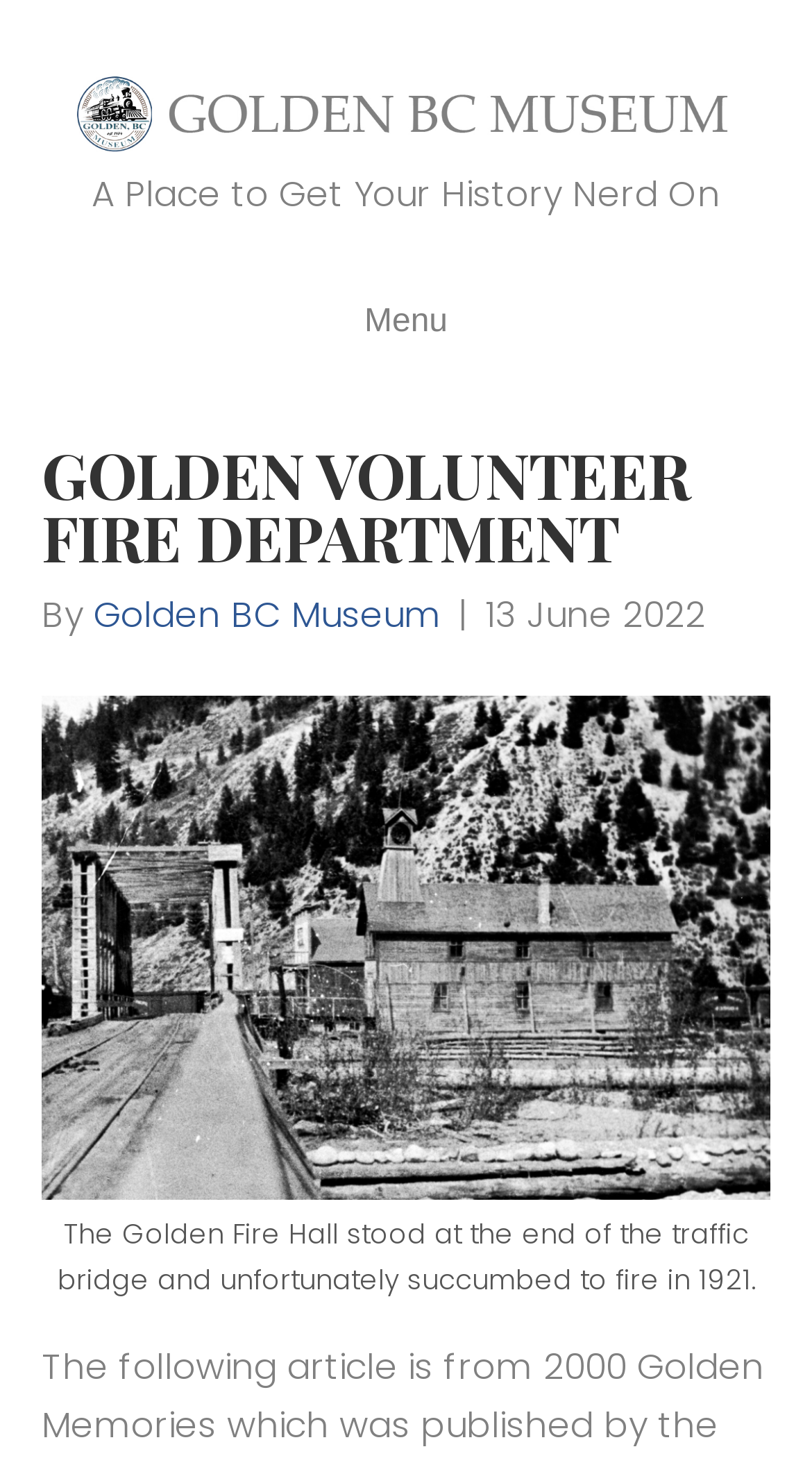Locate the heading on the webpage and return its text.

GOLDEN VOLUNTEER FIRE DEPARTMENT